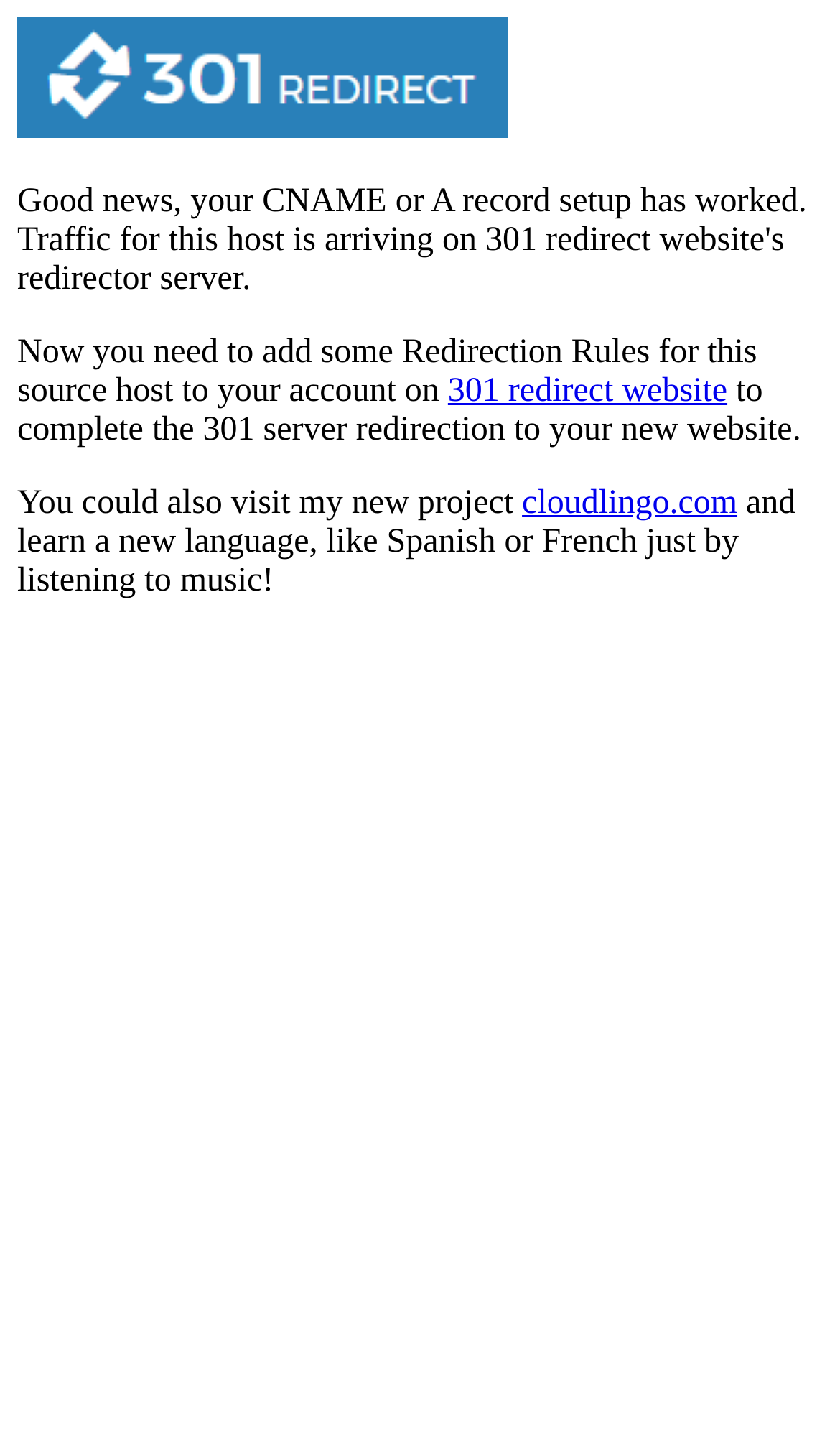Identify the bounding box for the given UI element using the description provided. Coordinates should be in the format (top-left x, top-left y, bottom-right x, bottom-right y) and must be between 0 and 1. Here is the description: cloudlingo.com

[0.621, 0.339, 0.878, 0.364]